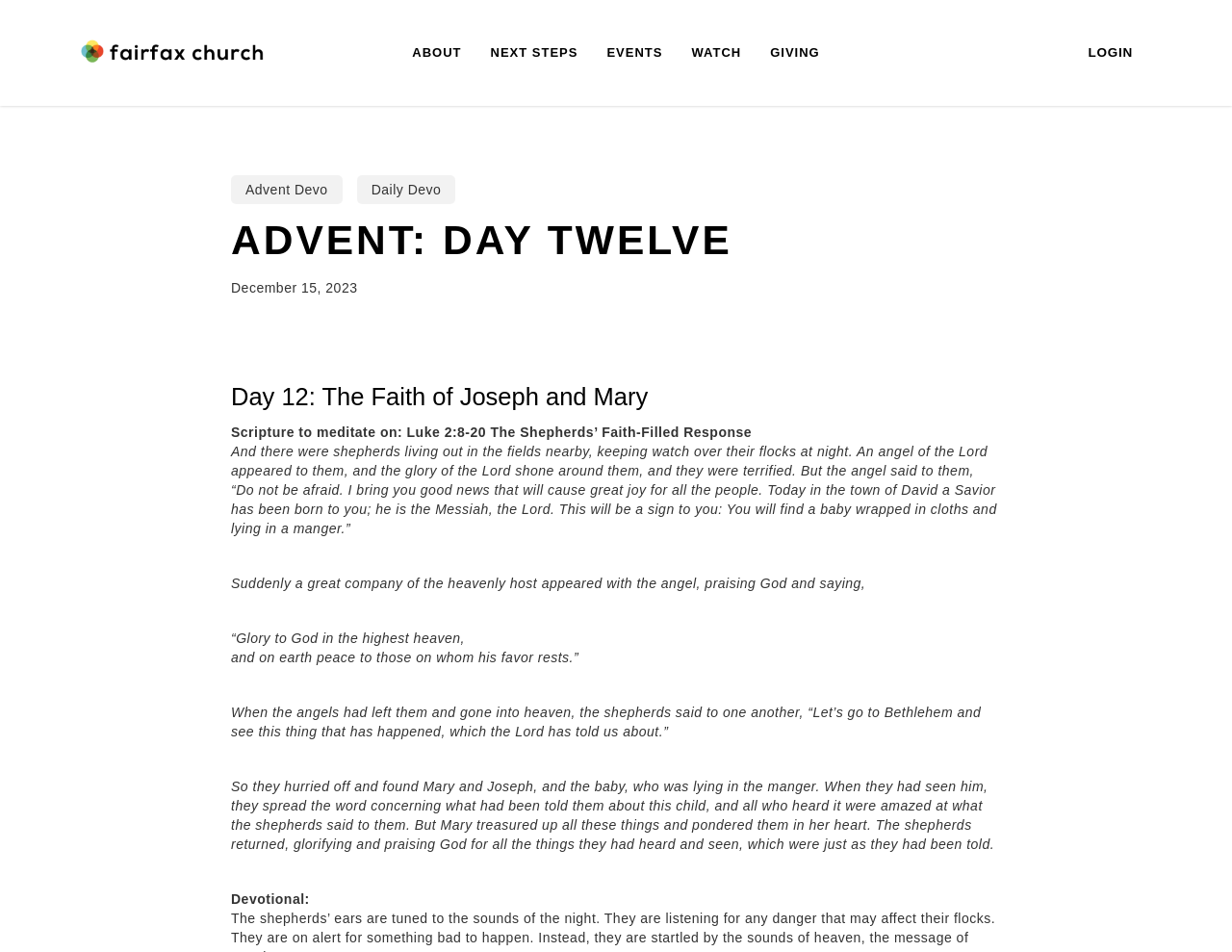Construct a comprehensive description capturing every detail on the webpage.

The webpage is about Advent: Day Twelve from Fairfax Church. At the top left, there is a link to "Fairfax Church" accompanied by an image with the same name. Below this, there are five links in a row, namely "ABOUT", "NEXT STEPS", "EVENTS", "WATCH", and "GIVING", which are positioned horizontally across the top of the page.

On the right side of the top section, there is a heading "LOGIN" with a link to login. Below this, there are two links, "Advent Devo" and "Daily Devo", positioned side by side.

The main content of the page is headed by "ADVENT: DAY TWELVE" and includes a date, "December 15, 2023". Below this, there is a subheading "Day 12: The Faith of Joseph and Mary". The page then presents a scripture to meditate on, Luke 2:8-20, which is followed by the text of the scripture. The scripture is divided into several paragraphs, each describing the events surrounding the birth of Jesus.

At the bottom of the page, there is a heading "Devotional:" which appears to be a section for reflection or further thought.